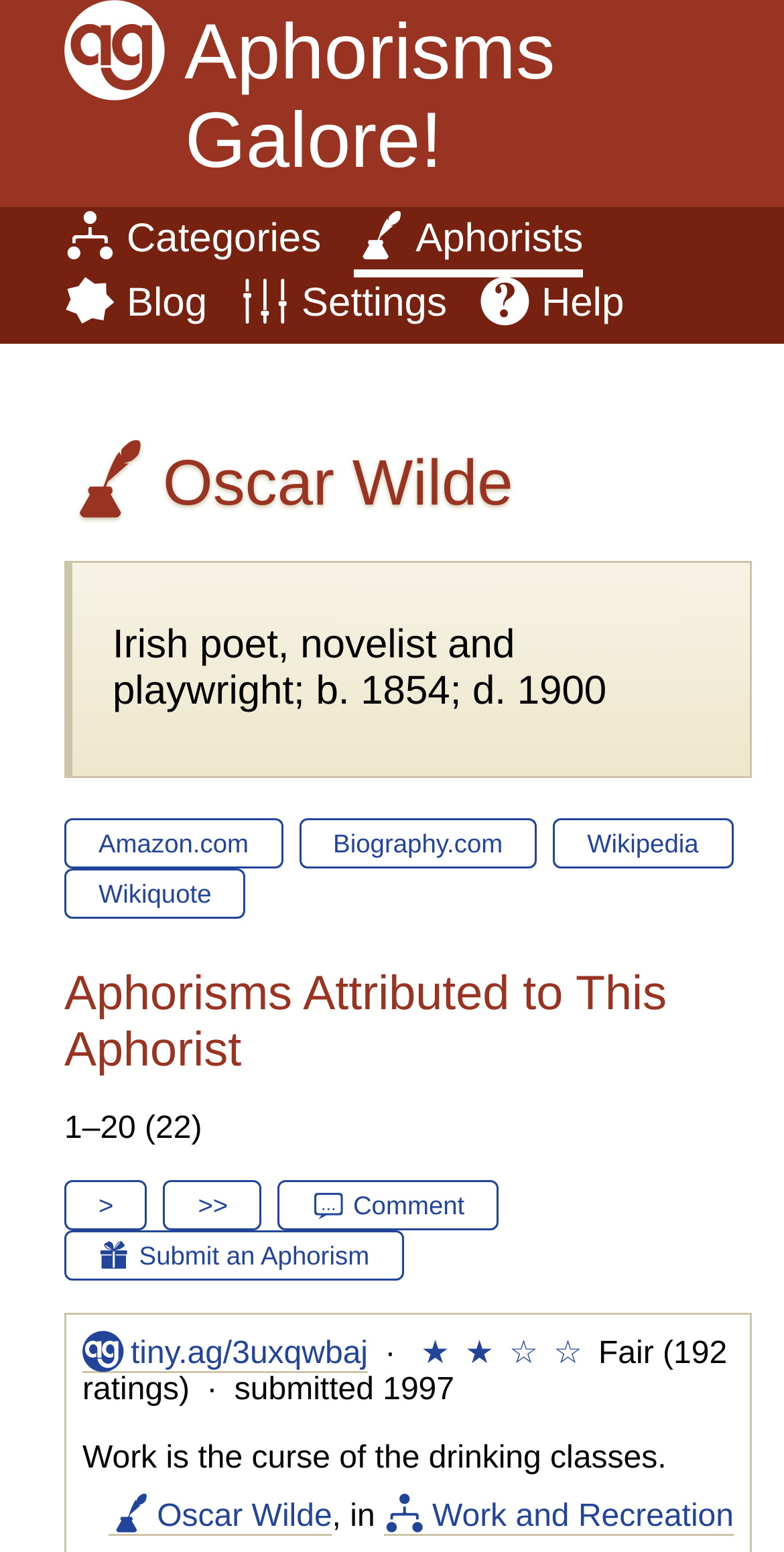Present a detailed account of what is displayed on the webpage.

The webpage is dedicated to showcasing aphorisms, witty sayings, and quotes from famous and not-so-famous people. At the top, there is a navigation menu with five links: "Aphorisms Galore!", "Categories", "Aphorists", "Blog", and "Settings". Below the navigation menu, there is a heading that reads "Oscar Wilde", indicating that the page is focused on this particular aphorist.

To the right of the heading, there is a brief description of Oscar Wilde, stating that he was an Irish poet, novelist, and playwright born in 1854 and died in 1900. Below this description, there are four links to external websites: Amazon.com, Biography.com, Wikipedia, and Wikiquote, which likely provide more information about Oscar Wilde.

Further down the page, there is a heading that reads "Aphorisms Attributed to This Aphorist", followed by a text that indicates there are 22 aphorisms in total, with 20 displayed on this page. There are navigation links to move to the next page of aphorisms.

The main content of the page consists of a list of aphorisms attributed to Oscar Wilde. Each aphorism is accompanied by a rating system, with five links to rate the aphorism with either a filled star or an empty star. There is also a link to submit a comment and another link to submit an aphorism.

At the bottom of the page, there is a specific aphorism displayed, which reads "Work is the curse of the drinking classes." This aphorism is attributed to Oscar Wilde and is categorized under "Work and Recreation".